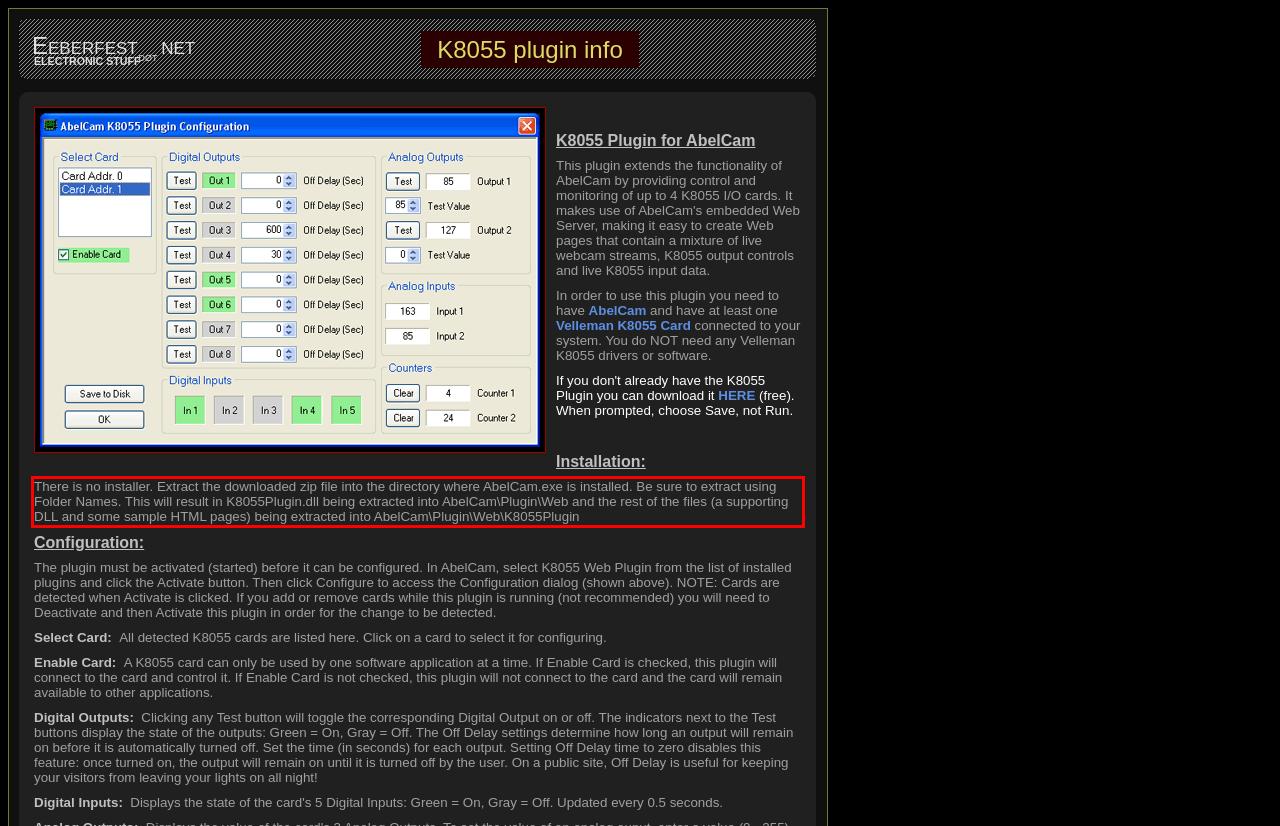Within the screenshot of the webpage, locate the red bounding box and use OCR to identify and provide the text content inside it.

There is no installer. Extract the downloaded zip file into the directory where AbelCam.exe is installed. Be sure to extract using Folder Names. This will result in K8055Plugin.dll being extracted into AbelCam\Plugin\Web and the rest of the files (a supporting DLL and some sample HTML pages) being extracted into AbelCam\Plugin\Web\K8055Plugin